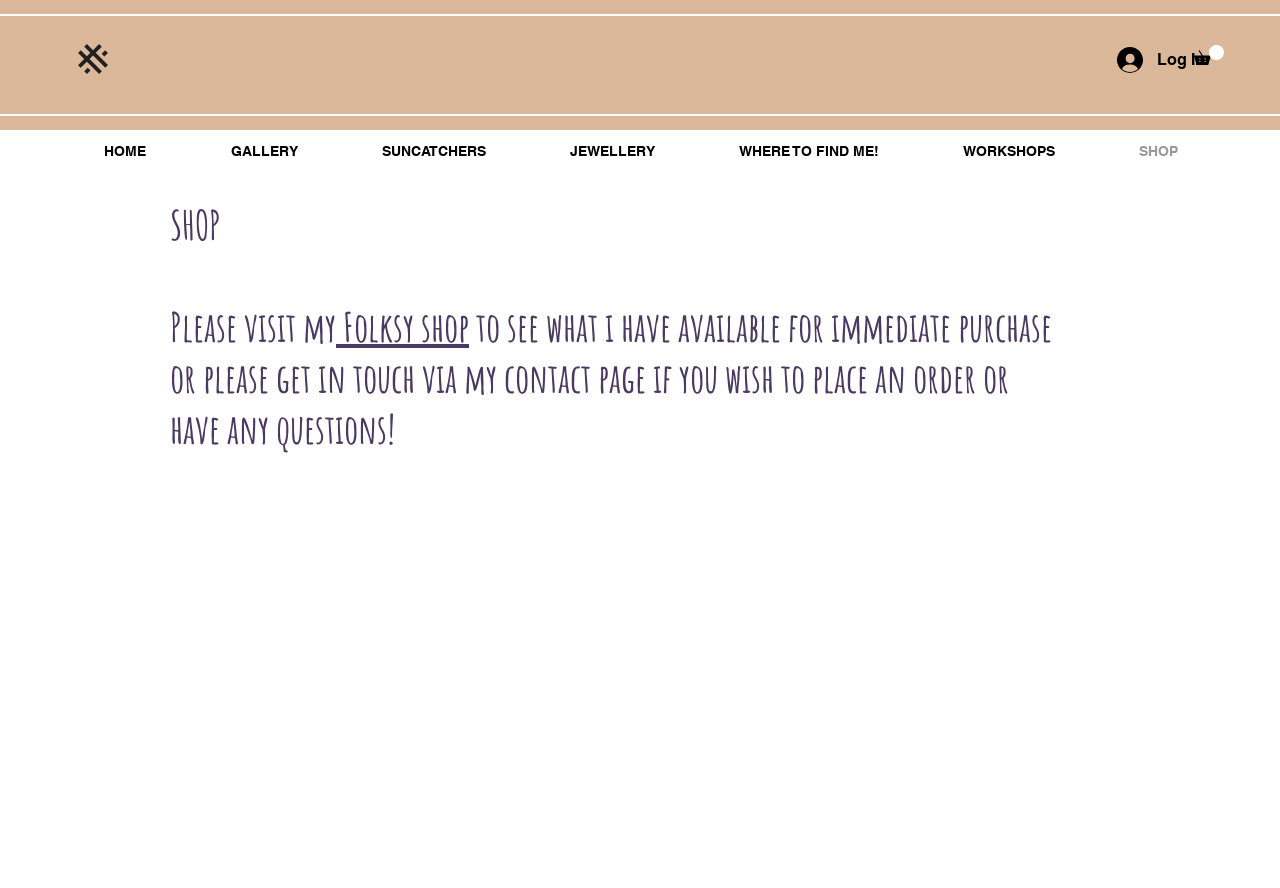Can you specify the bounding box coordinates for the region that should be clicked to fulfill this instruction: "Go to the HOME page".

[0.048, 0.137, 0.147, 0.203]